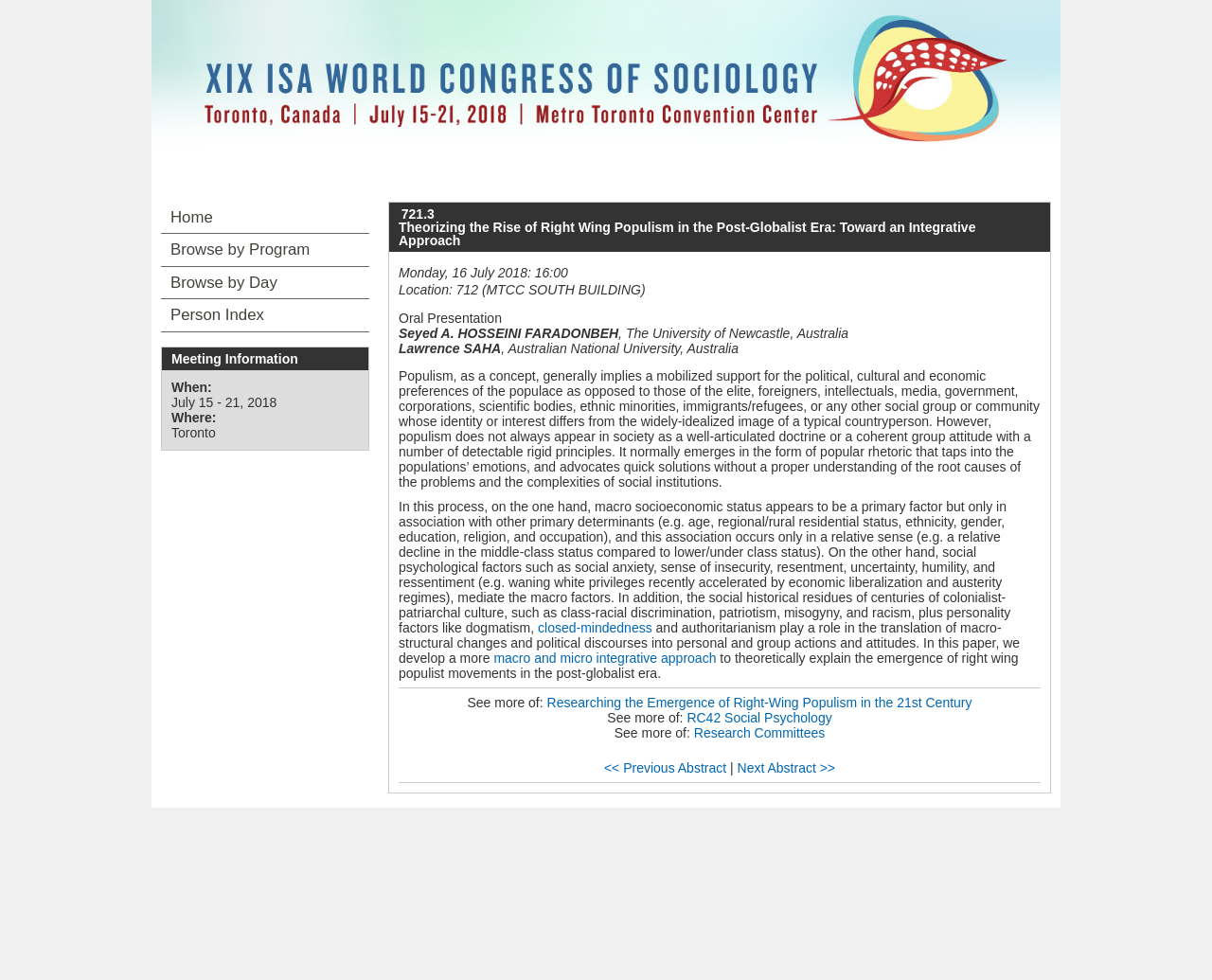What is the date of the oral presentation?
Look at the image and provide a detailed response to the question.

I determined the date of the oral presentation by looking at the 'Meeting Information' section of the webpage, which contains the text 'Monday, 16 July 2018: 16:00'. This indicates that the oral presentation is taking place on Monday, 16 July 2018.